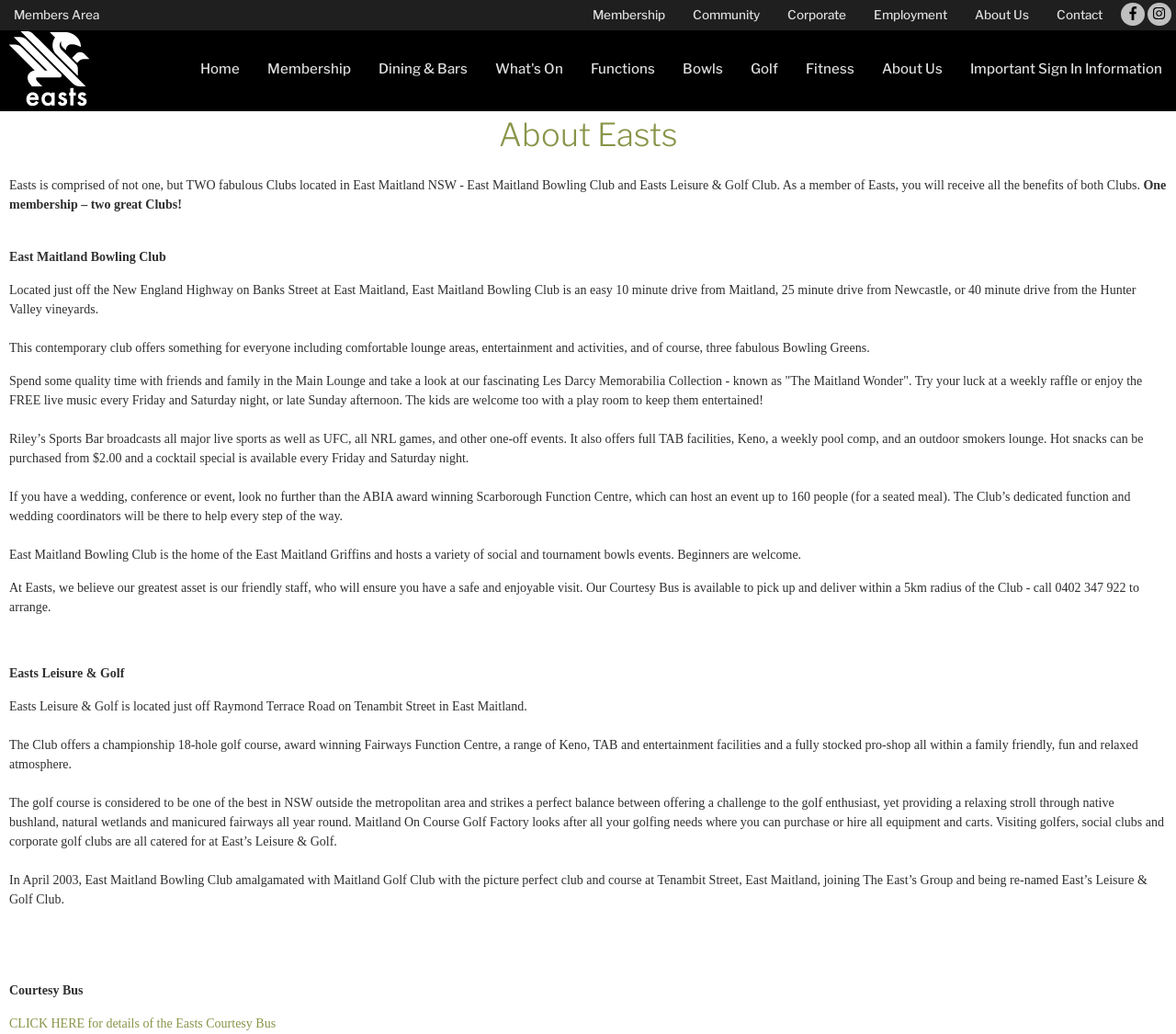Please identify the bounding box coordinates of the element on the webpage that should be clicked to follow this instruction: "Check out the golf course details". The bounding box coordinates should be given as four float numbers between 0 and 1, formatted as [left, top, right, bottom].

[0.008, 0.714, 0.968, 0.746]